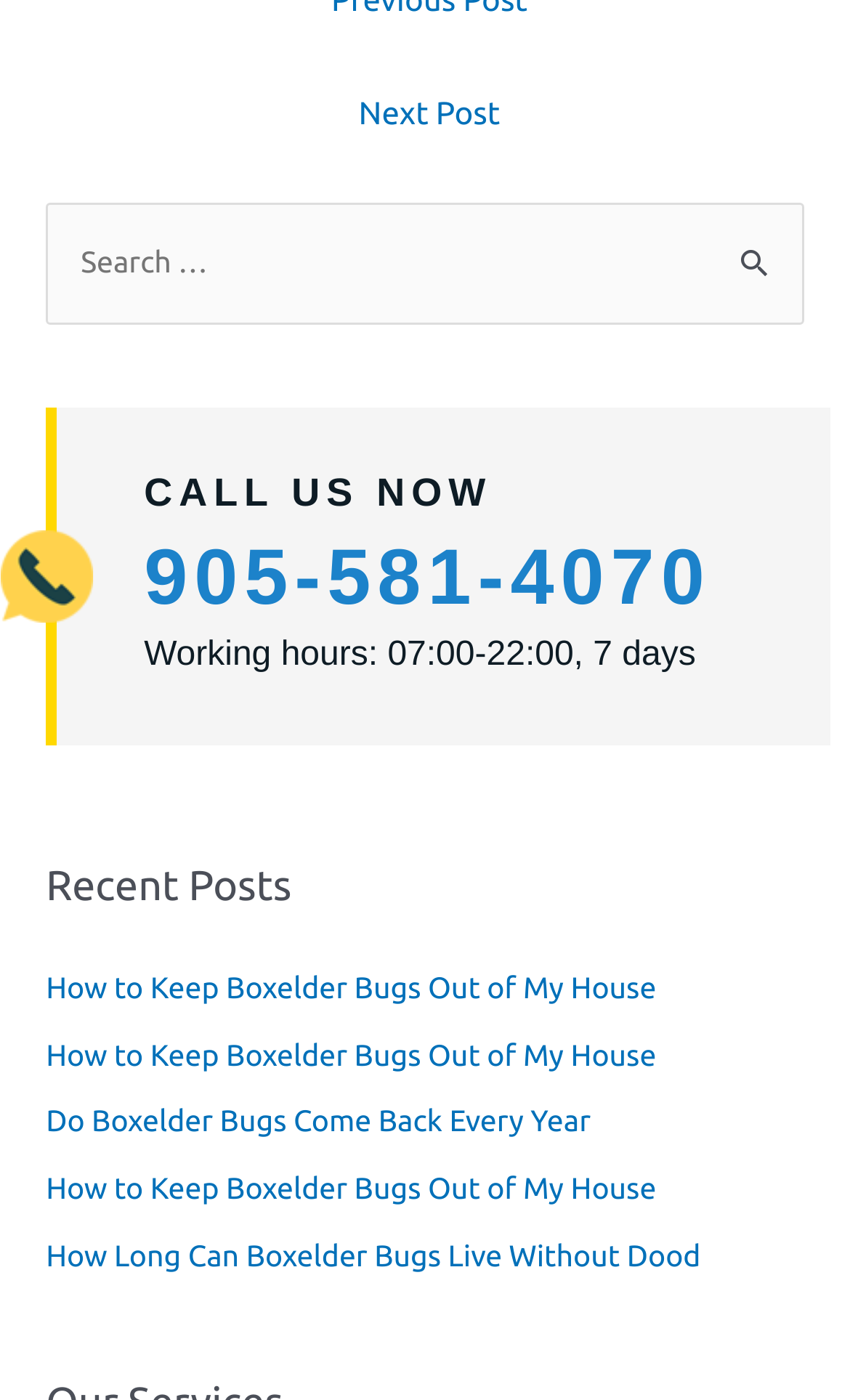Kindly determine the bounding box coordinates of the area that needs to be clicked to fulfill this instruction: "Search with the search button".

[0.831, 0.144, 0.946, 0.224]